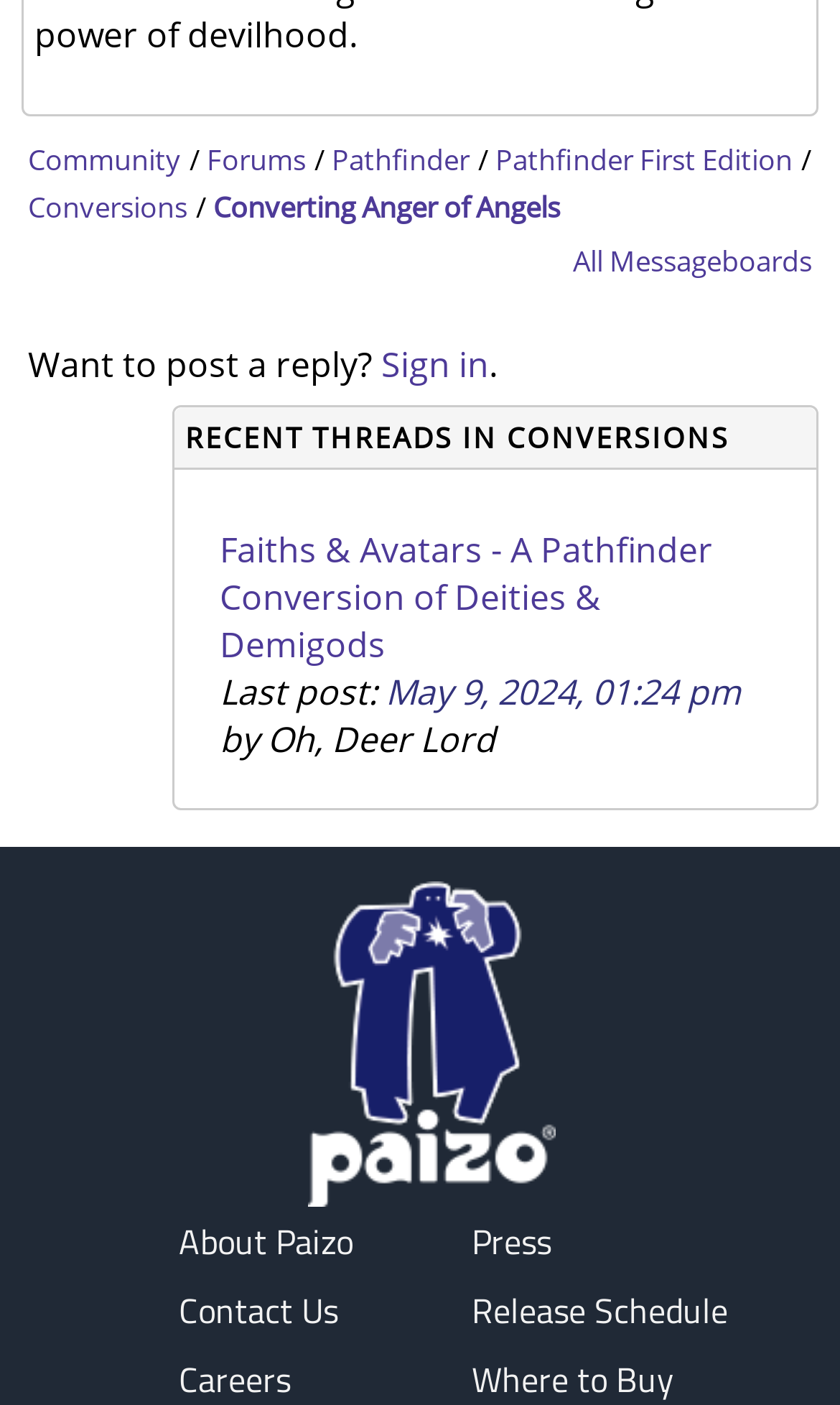Specify the bounding box coordinates of the area to click in order to follow the given instruction: "Learn more about Paizo."

[0.213, 0.864, 0.421, 0.901]